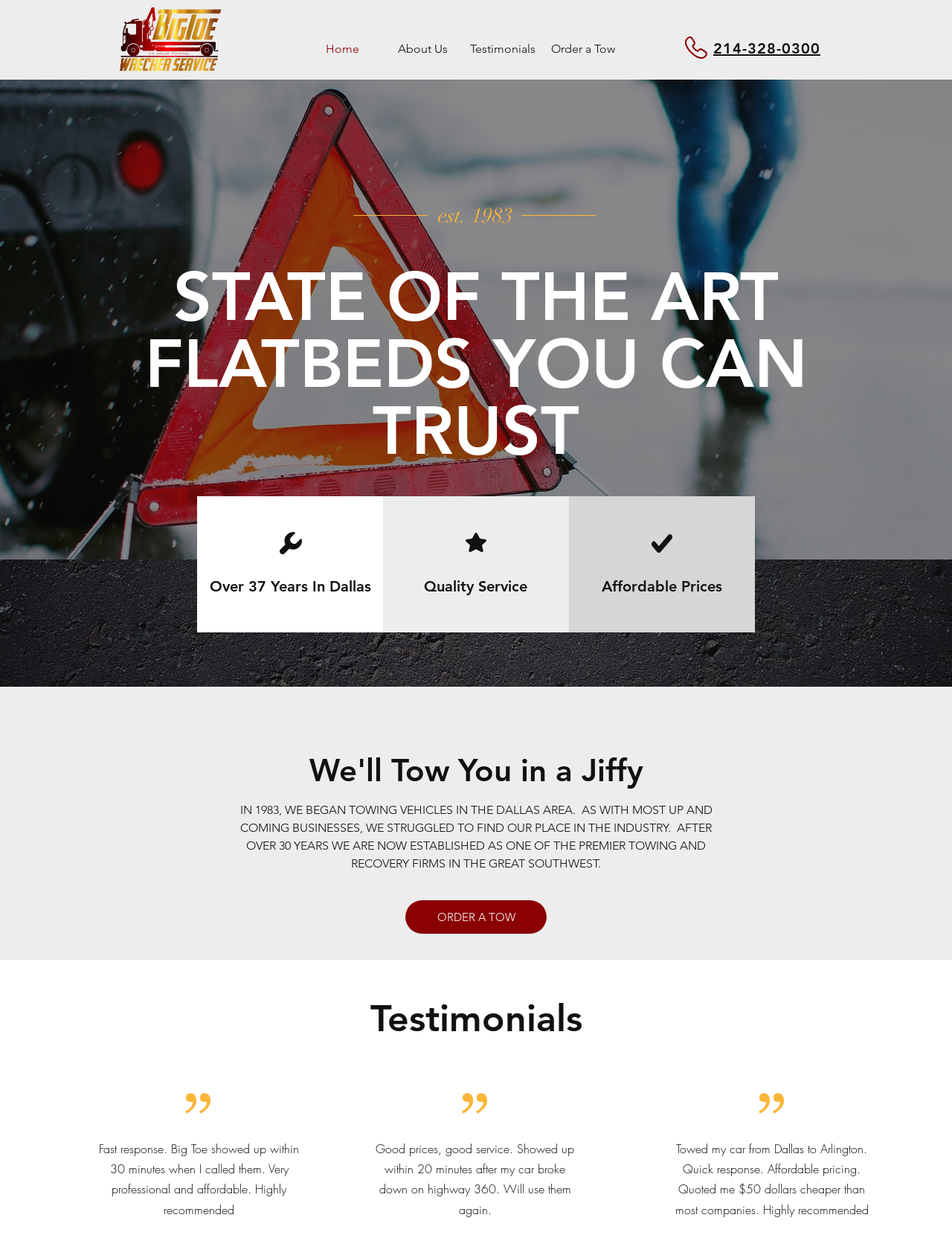Predict the bounding box coordinates of the UI element that matches this description: "About Us". The coordinates should be in the format [left, top, right, bottom] with each value between 0 and 1.

[0.402, 0.031, 0.486, 0.048]